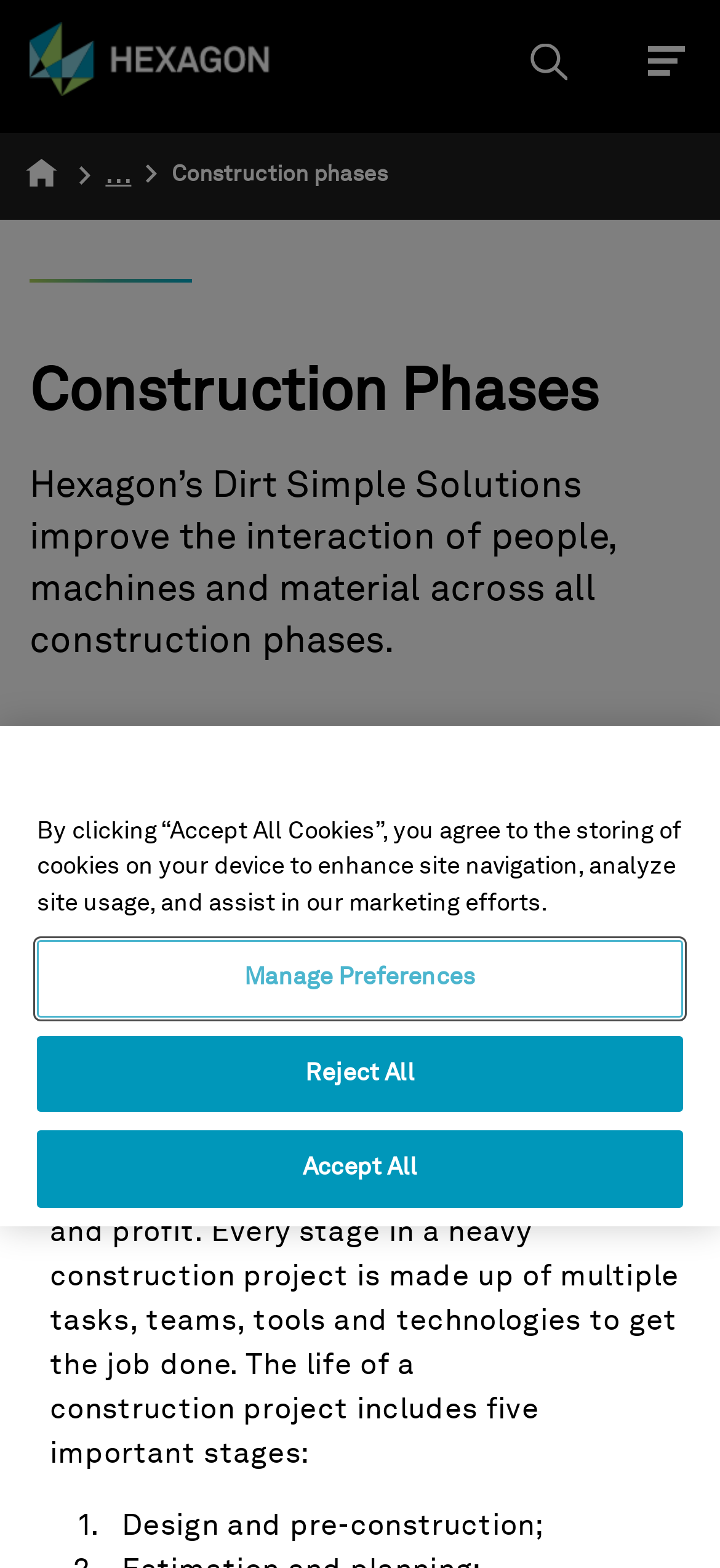Please identify the bounding box coordinates of the element on the webpage that should be clicked to follow this instruction: "Open the navigation menu". The bounding box coordinates should be given as four float numbers between 0 and 1, formatted as [left, top, right, bottom].

[0.89, 0.0, 0.951, 0.085]